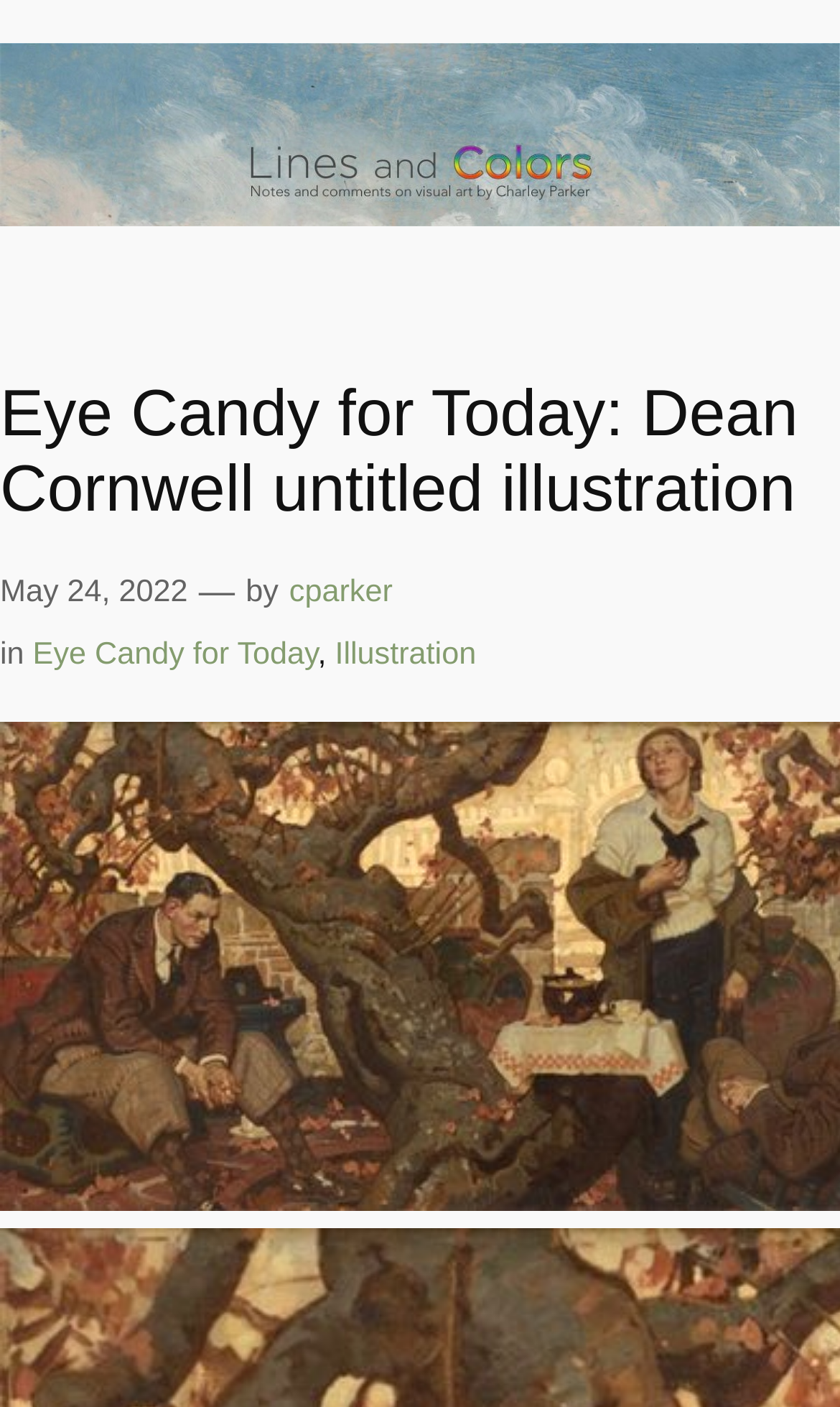Who is the author of the illustration?
Based on the content of the image, thoroughly explain and answer the question.

I found the answer by looking at the heading element with the text 'Eye Candy for Today: Dean Cornwell untitled illustration' which is a child of the root element.